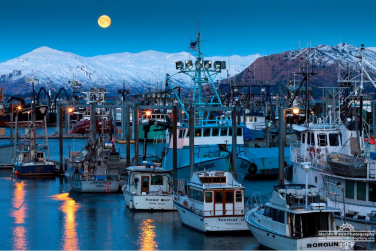What is the main activity depicted in the scene?
Look at the image and provide a short answer using one word or a phrase.

Fishing